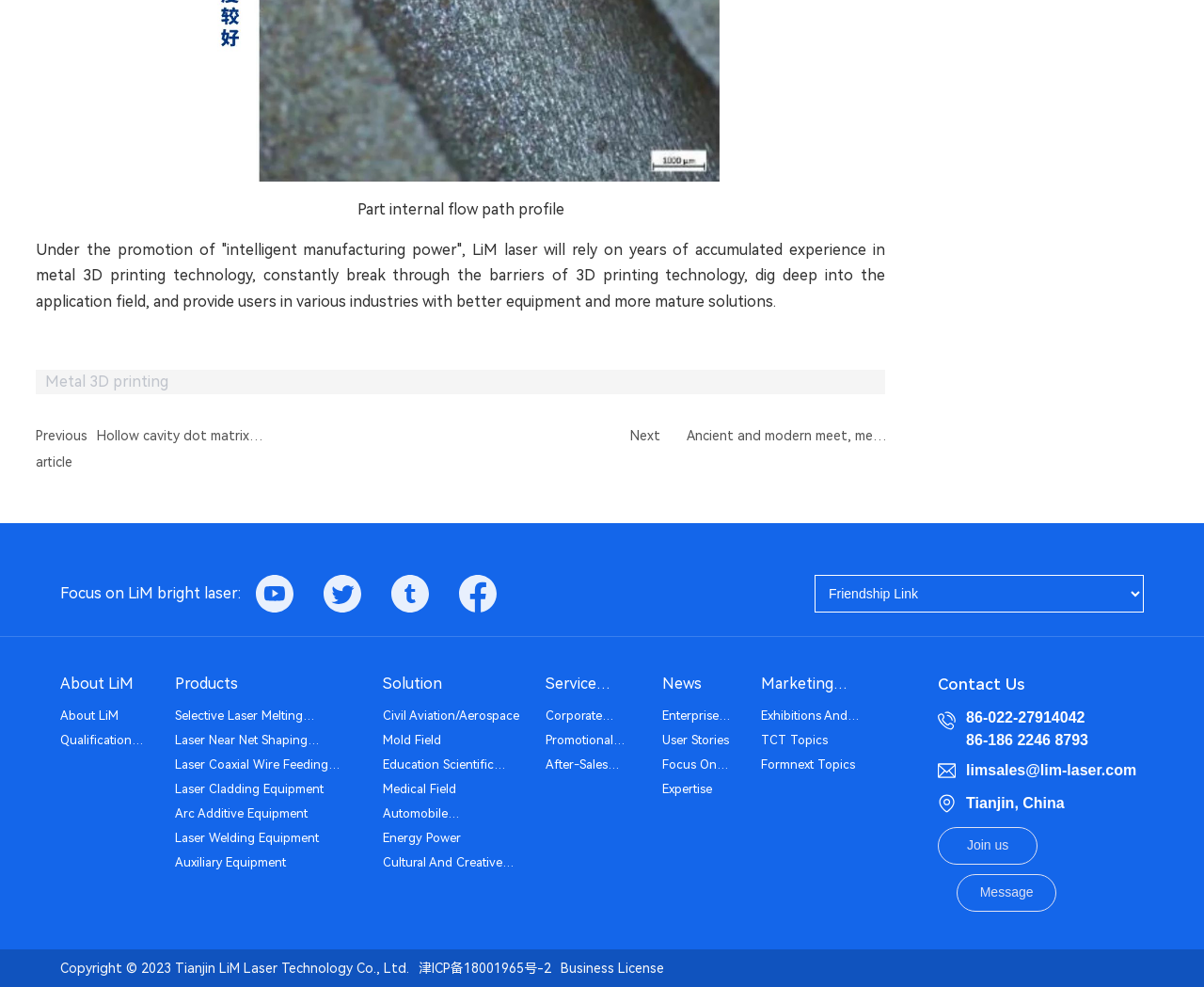Identify the bounding box coordinates for the region of the element that should be clicked to carry out the instruction: "Click on 'Join us'". The bounding box coordinates should be four float numbers between 0 and 1, i.e., [left, top, right, bottom].

[0.779, 0.838, 0.862, 0.876]